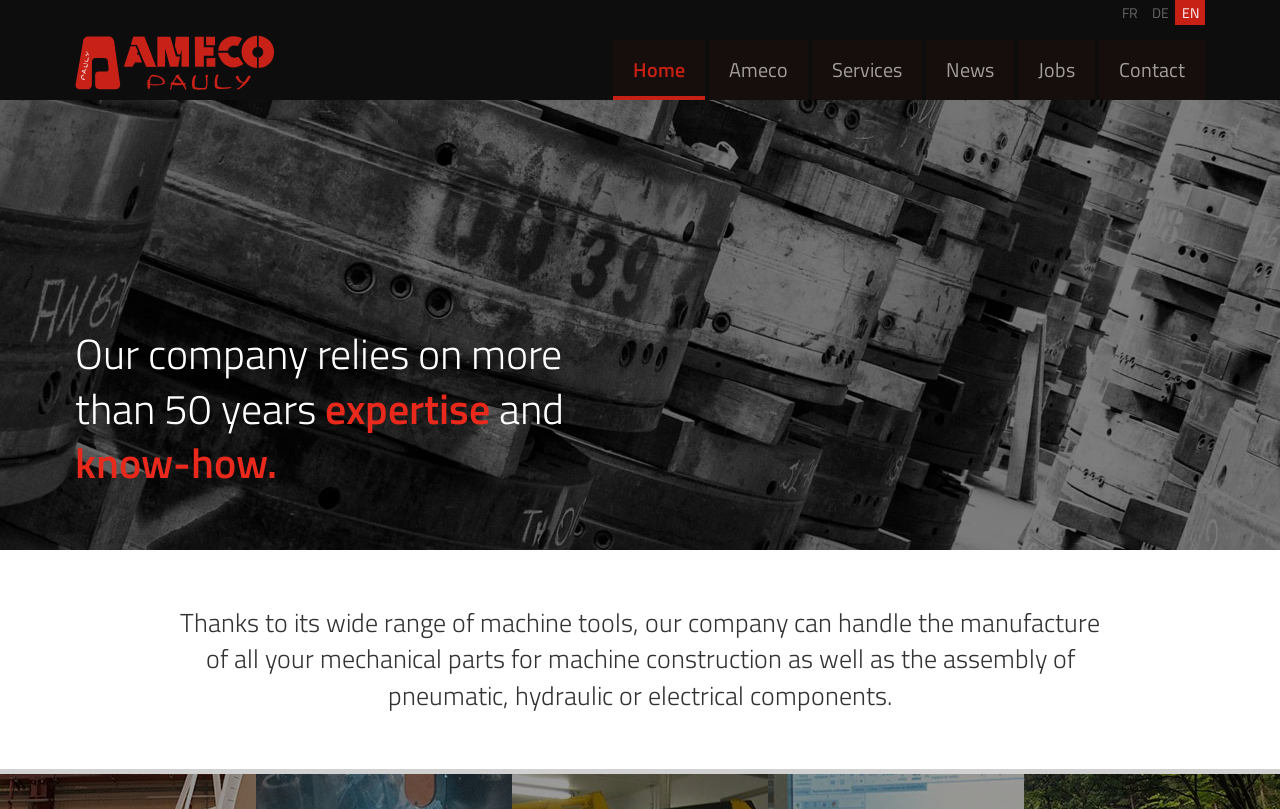Using a single word or phrase, answer the following question: 
How many languages can be navigated to?

3